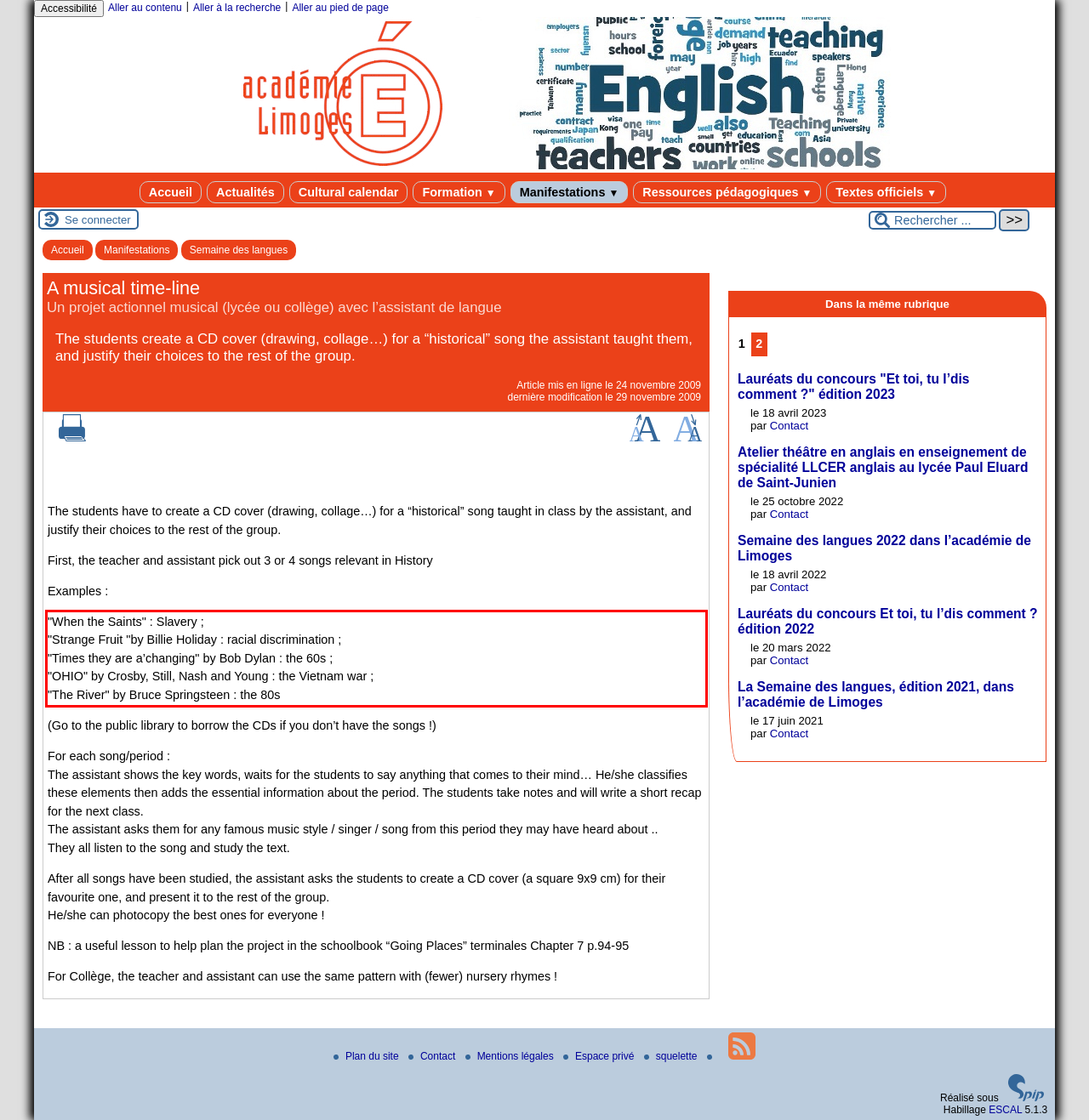Please analyze the screenshot of a webpage and extract the text content within the red bounding box using OCR.

"When the Saints" : Slavery ; "Strange Fruit "by Billie Holiday : racial discrimination ; "Times they are a’changing" by Bob Dylan : the 60s ; "OHIO" by Crosby, Still, Nash and Young : the Vietnam war ; "The River" by Bruce Springsteen : the 80s